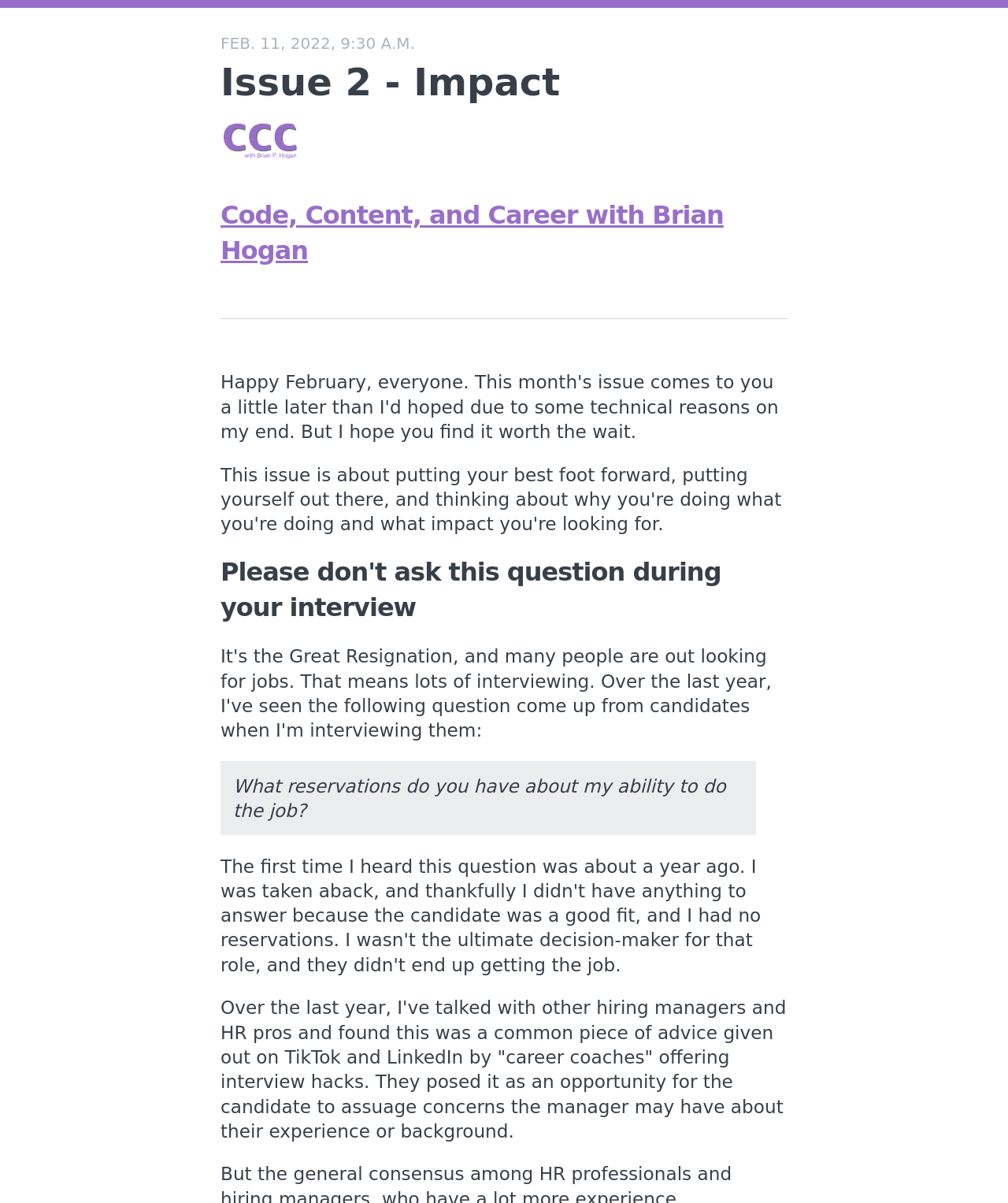Refer to the image and provide an in-depth answer to the question:
What is the question that should not be asked during an interview?

I found the question by reading the blockquote element on the webpage, which contains the text 'What reservations do you have about my ability to do the job?'. The surrounding context suggests that this question should not be asked during an interview.